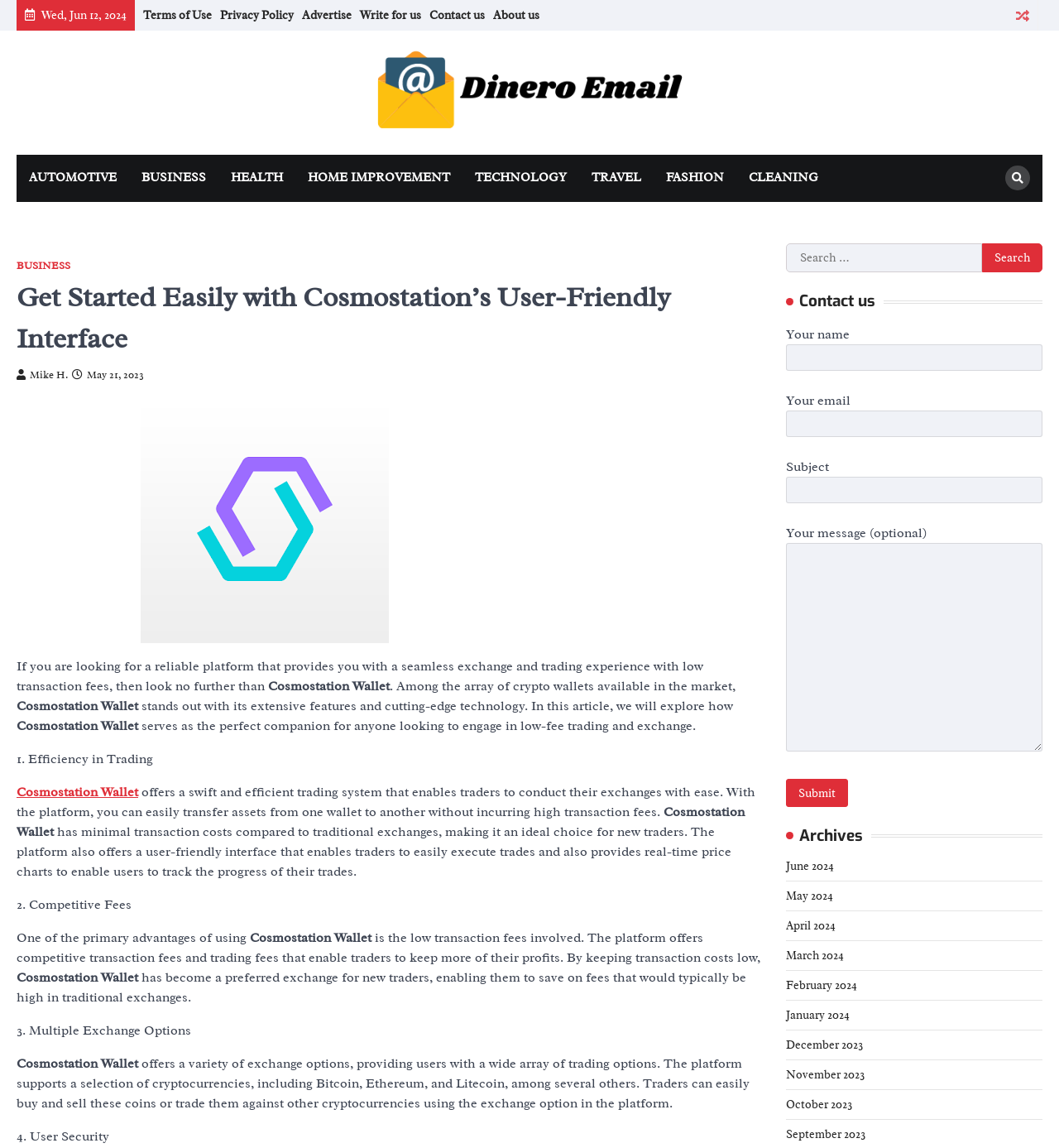Determine the bounding box coordinates of the region that needs to be clicked to achieve the task: "Click on the 'Terms of Use' link".

[0.135, 0.006, 0.2, 0.019]